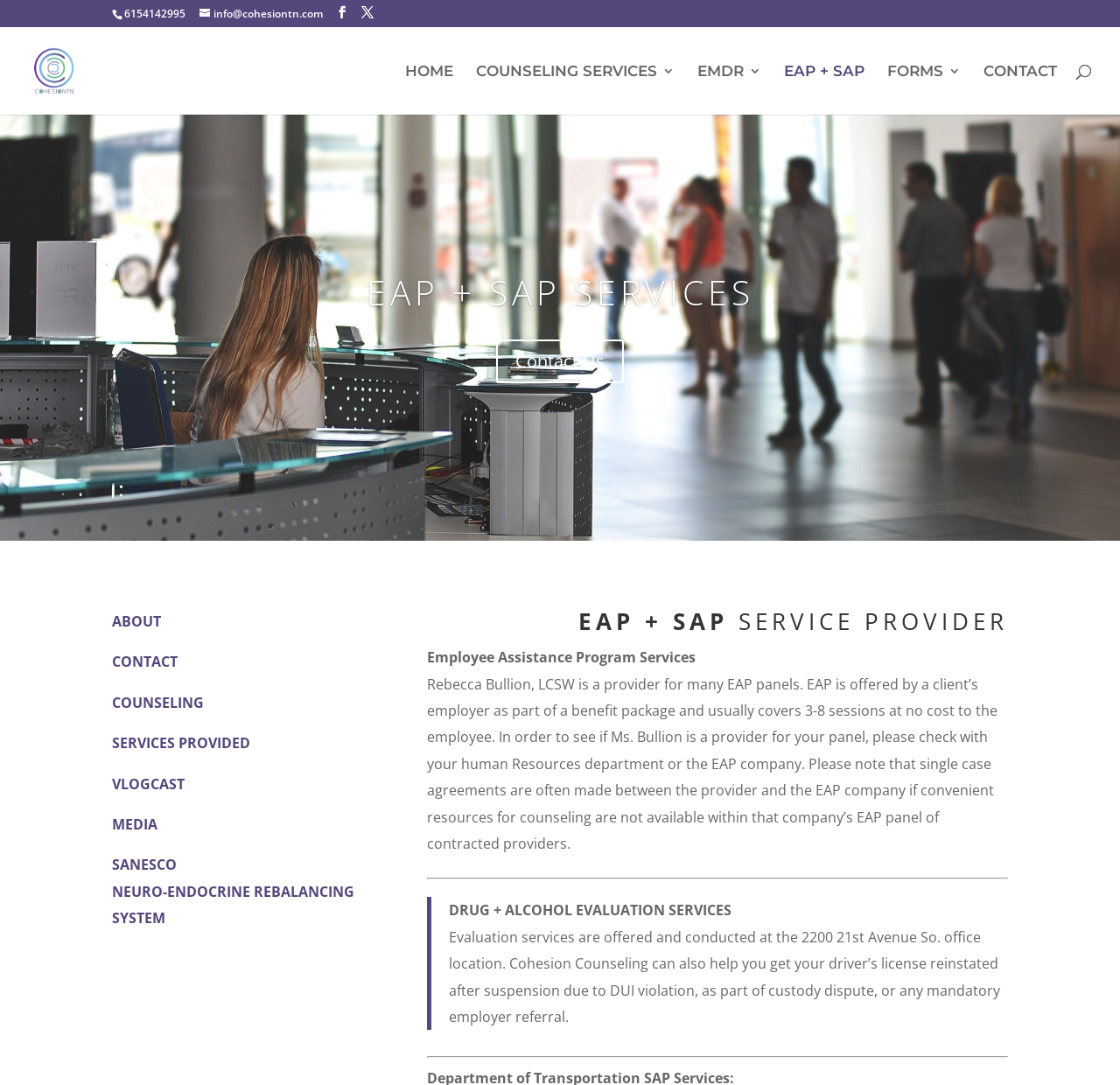Identify the bounding box coordinates for the element you need to click to achieve the following task: "check EMDR". The coordinates must be four float values ranging from 0 to 1, formatted as [left, top, right, bottom].

[0.623, 0.06, 0.68, 0.106]